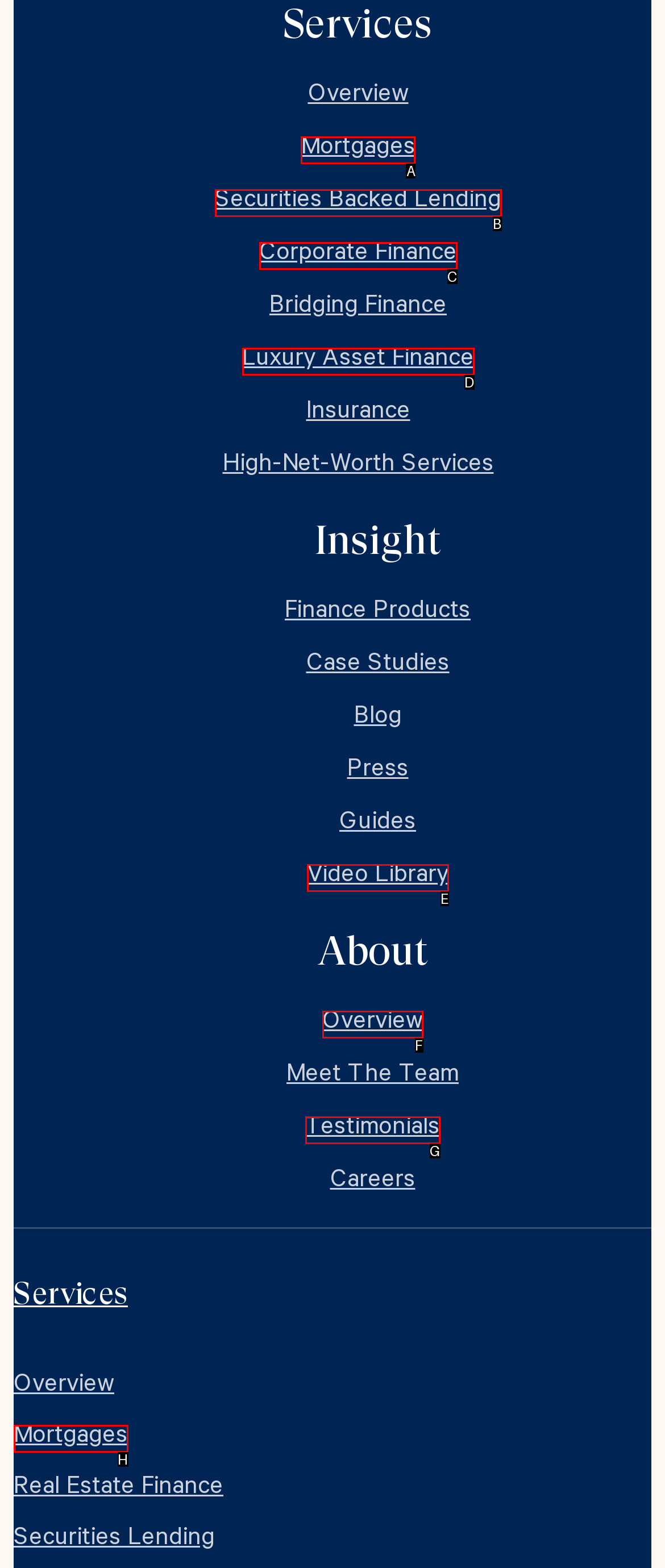Please identify the UI element that matches the description: Mortgages
Respond with the letter of the correct option.

A